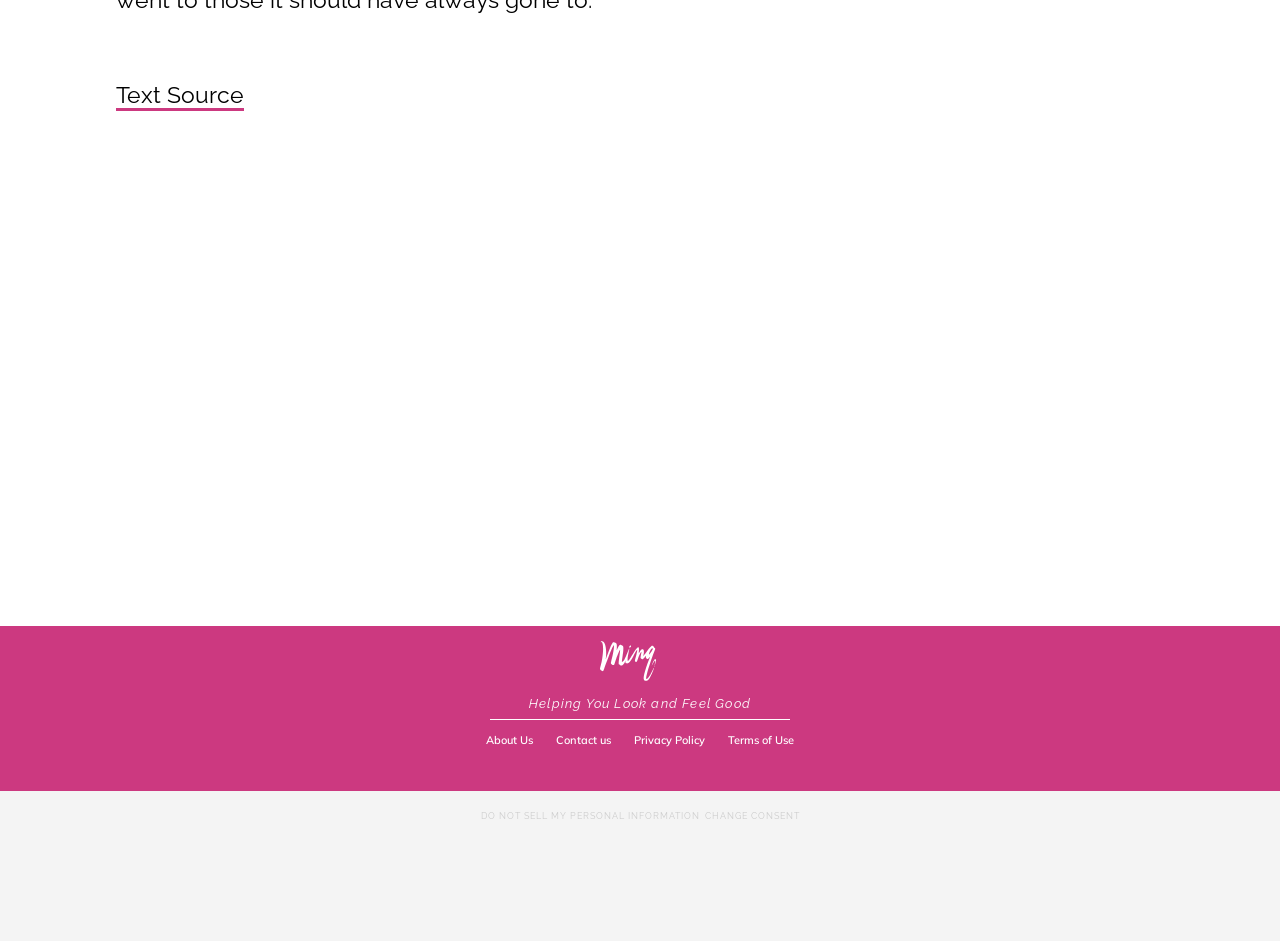Provide the bounding box coordinates for the UI element that is described by this text: "Terms of Use". The coordinates should be in the form of four float numbers between 0 and 1: [left, top, right, bottom].

[0.561, 0.765, 0.628, 0.808]